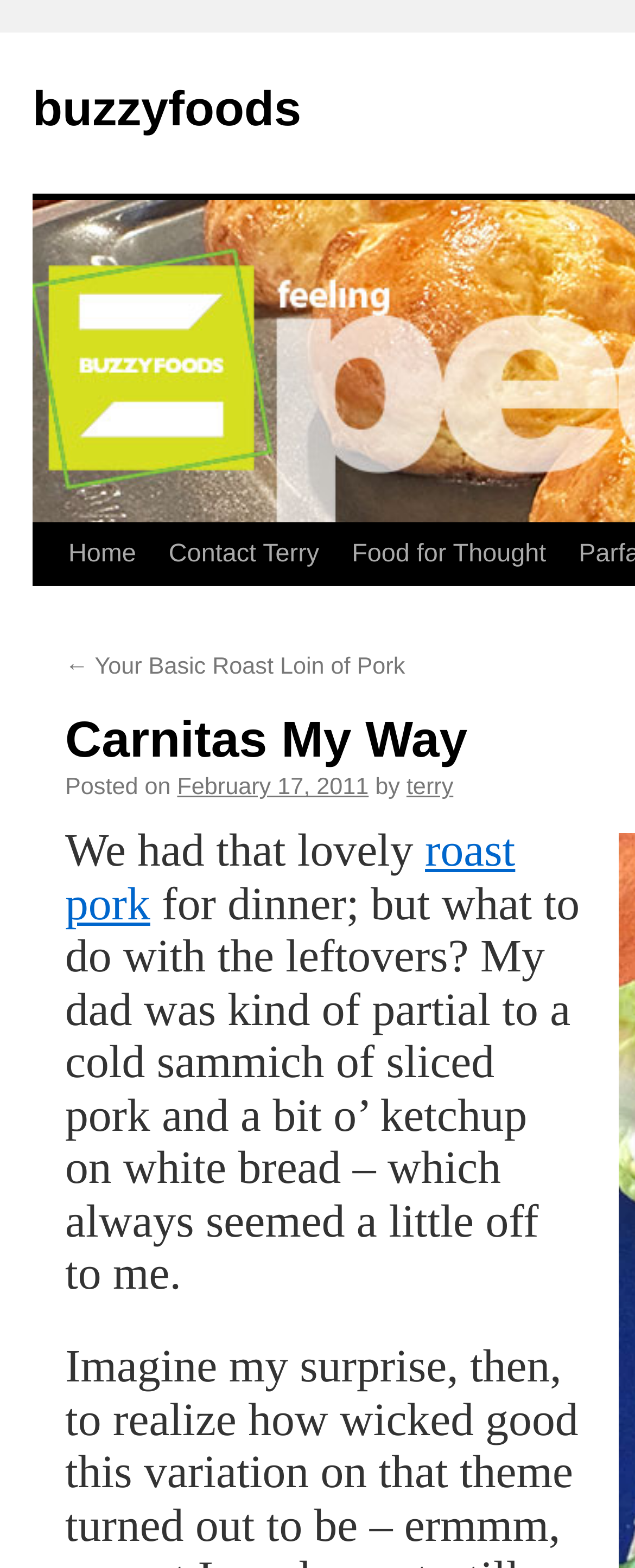Point out the bounding box coordinates of the section to click in order to follow this instruction: "go to home page".

[0.082, 0.334, 0.24, 0.374]